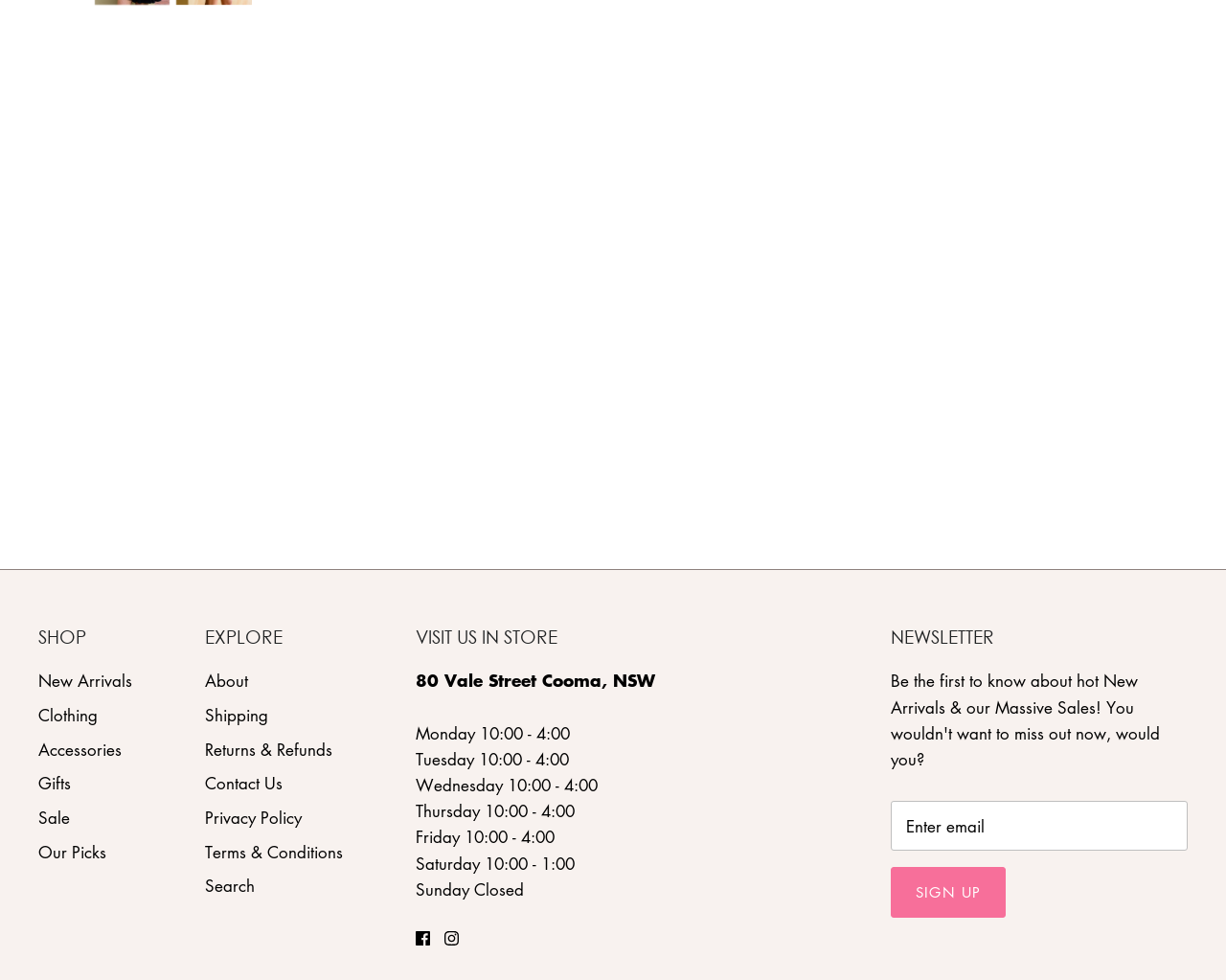Locate the bounding box coordinates of the clickable region necessary to complete the following instruction: "Click on The Shearers Wife Candle". Provide the coordinates in the format of four float numbers between 0 and 1, i.e., [left, top, right, bottom].

[0.023, 0.101, 0.25, 0.455]